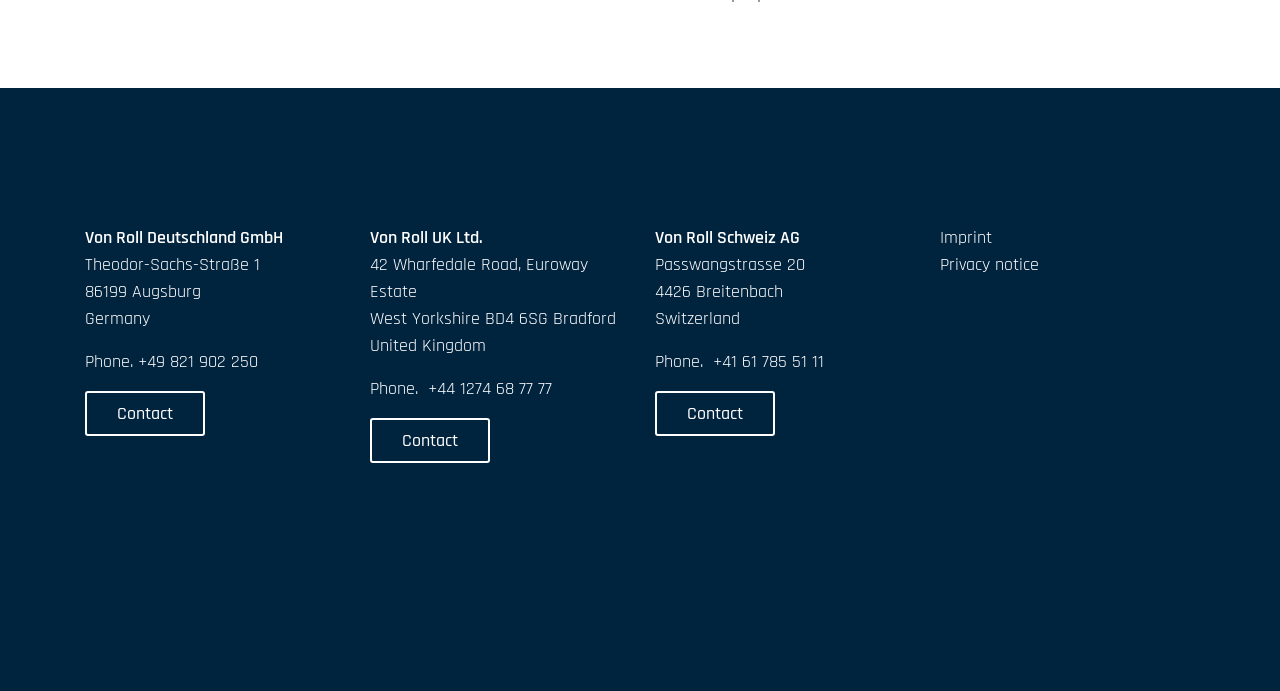Identify the bounding box coordinates for the UI element that matches this description: "+44 1274 68 77 77".

[0.334, 0.546, 0.431, 0.579]